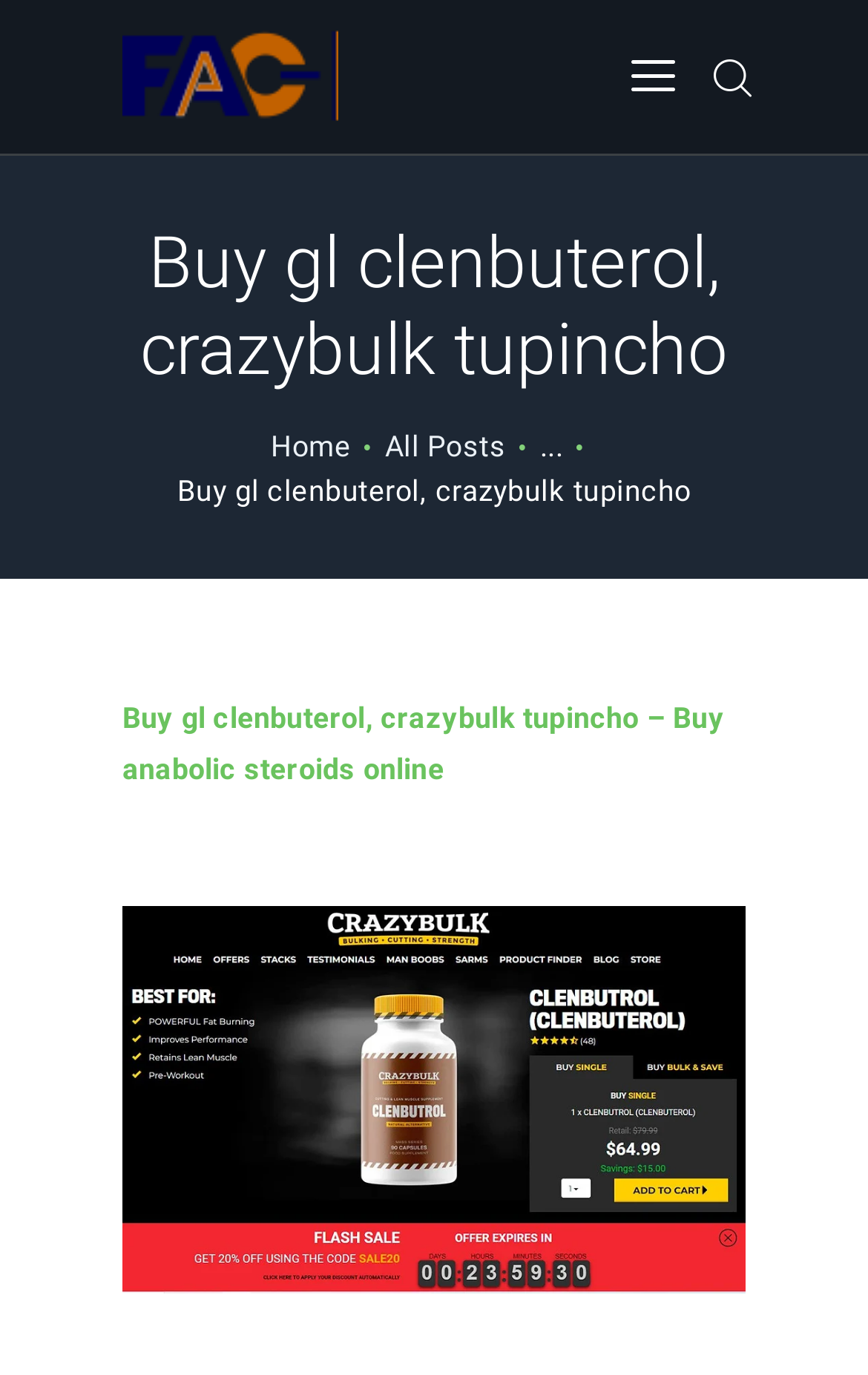Look at the image and give a detailed response to the following question: What is the purpose of the search button?

The search button is present on the top right corner of the webpage, and its purpose is to allow users to search for specific content within the website, as indicated by its bounding box coordinates and the presence of a search icon.